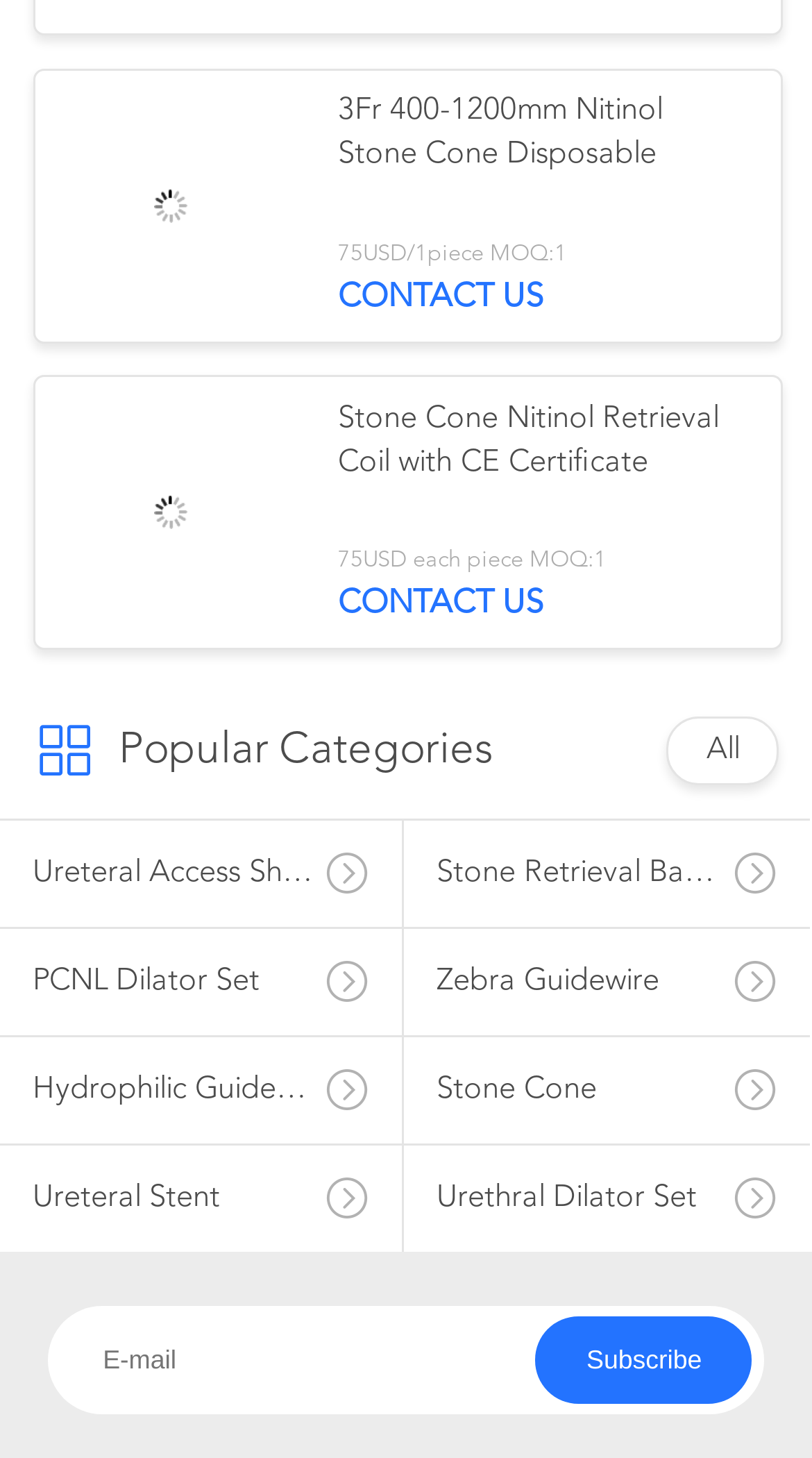Determine the bounding box coordinates of the element that should be clicked to execute the following command: "Contact the seller".

[0.416, 0.192, 0.67, 0.215]